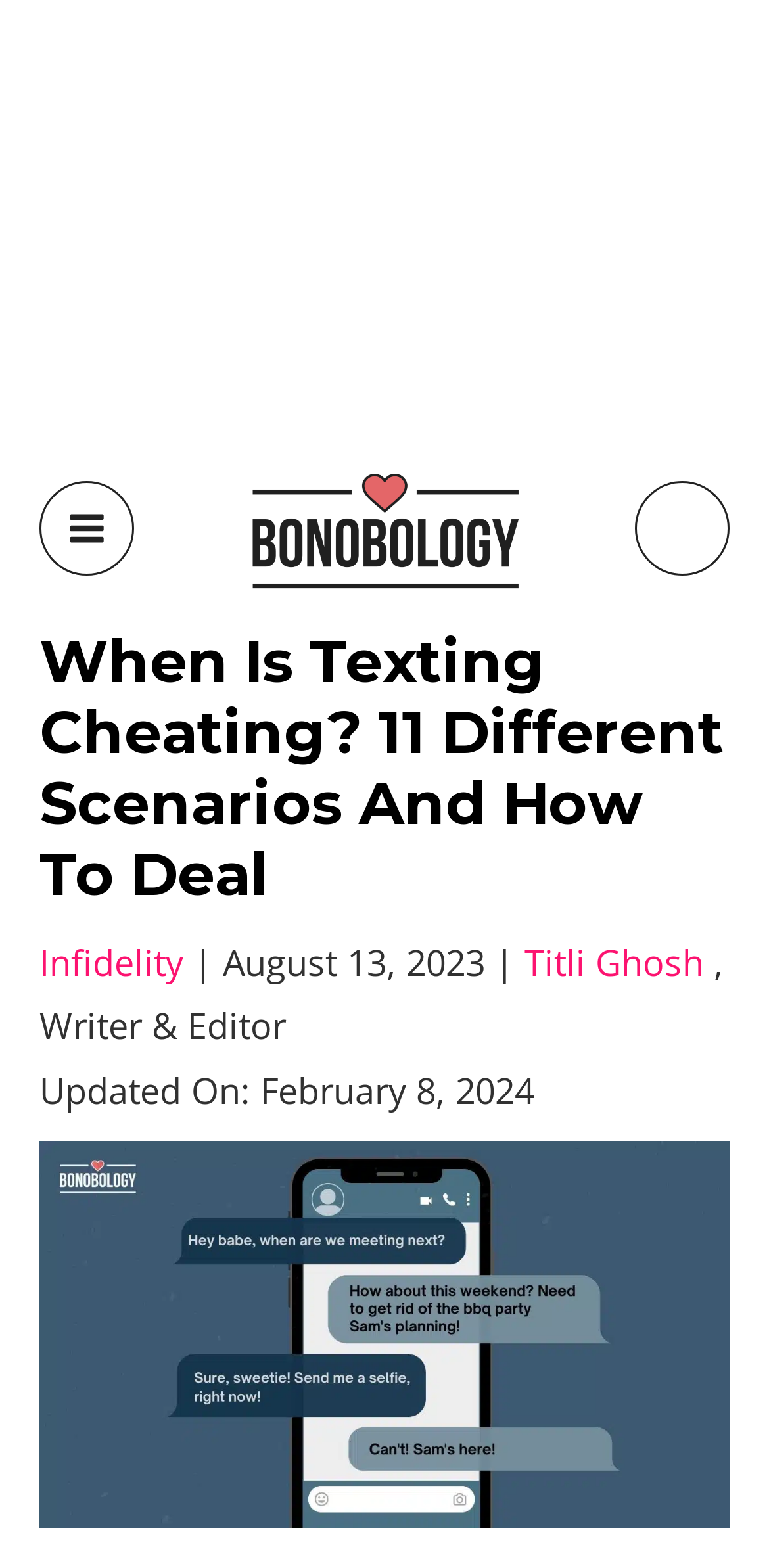Use a single word or phrase to answer the question:
When was this article updated?

February 8, 2024